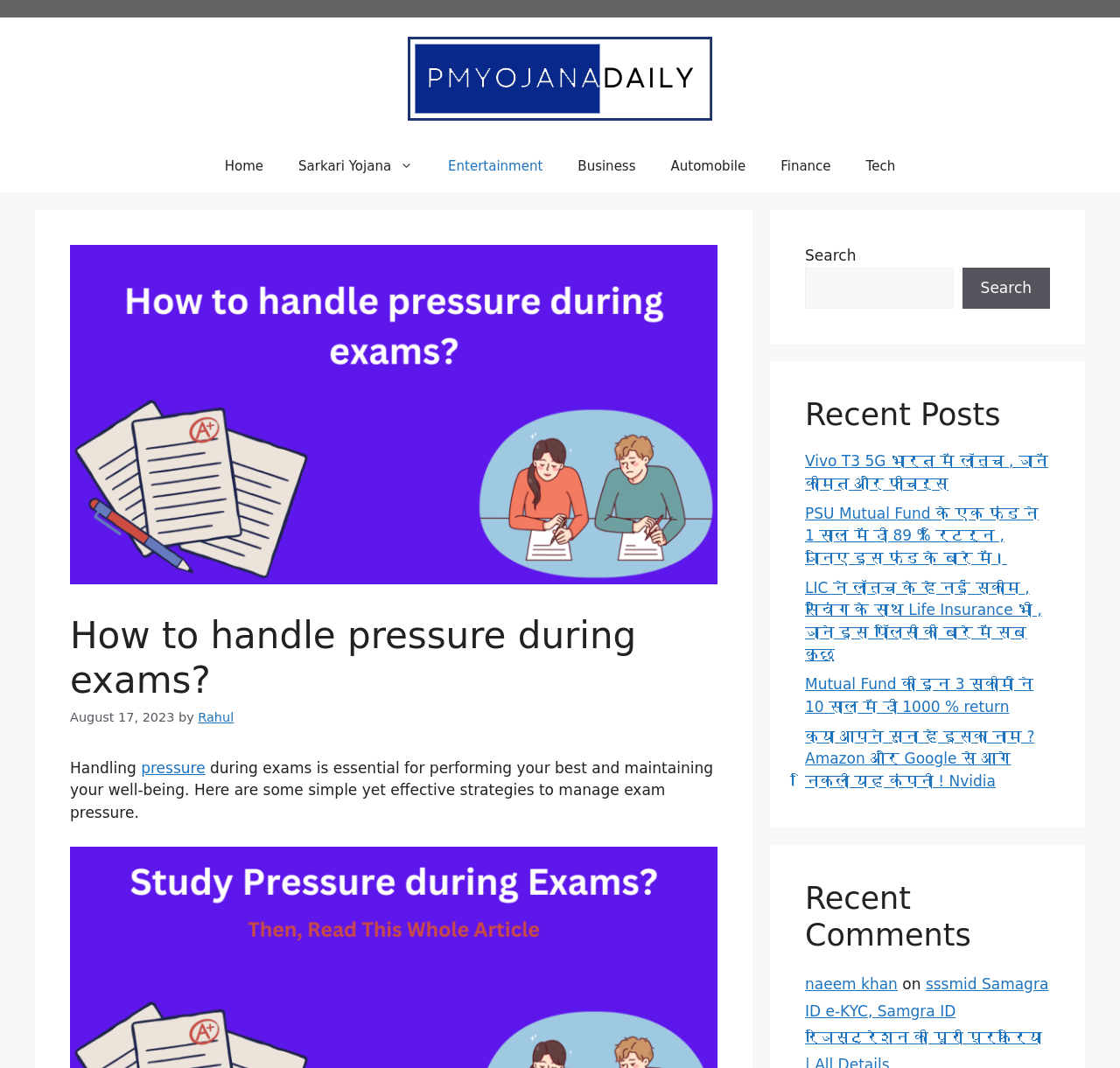What is the title of the first recent post?
Please analyze the image and answer the question with as much detail as possible.

I found the title of the first recent post by looking at the list of recent posts in the complementary section of the page. The first item in the list contains the text 'Vivo T3 5G भारत में लॉन्च, जानें कीमत और फीचर्स', which suggests that this is the title of the first recent post.